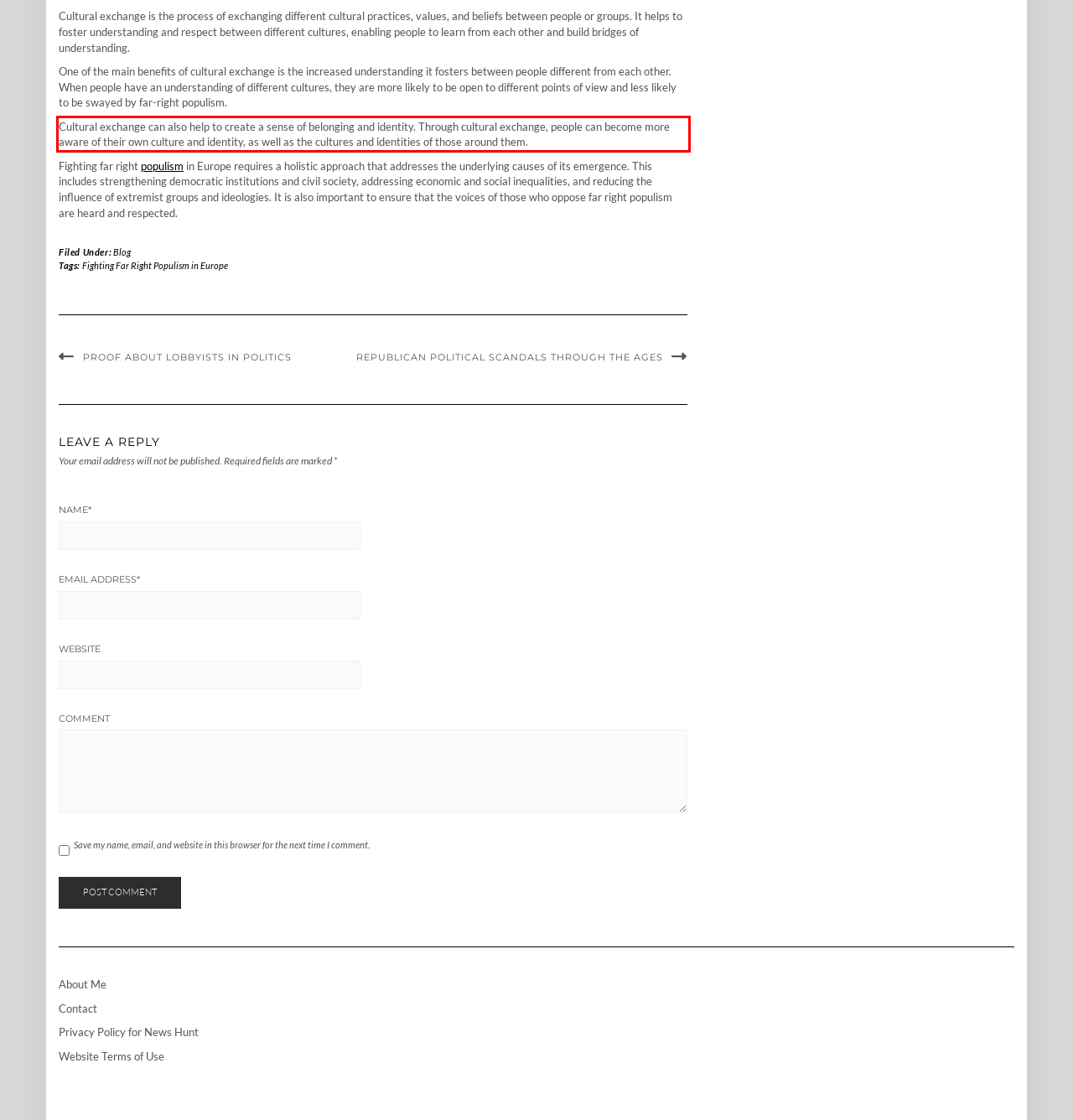Please identify the text within the red rectangular bounding box in the provided webpage screenshot.

Cultural exchange can also help to create a sense of belonging and identity. Through cultural exchange, people can become more aware of their own culture and identity, as well as the cultures and identities of those around them.